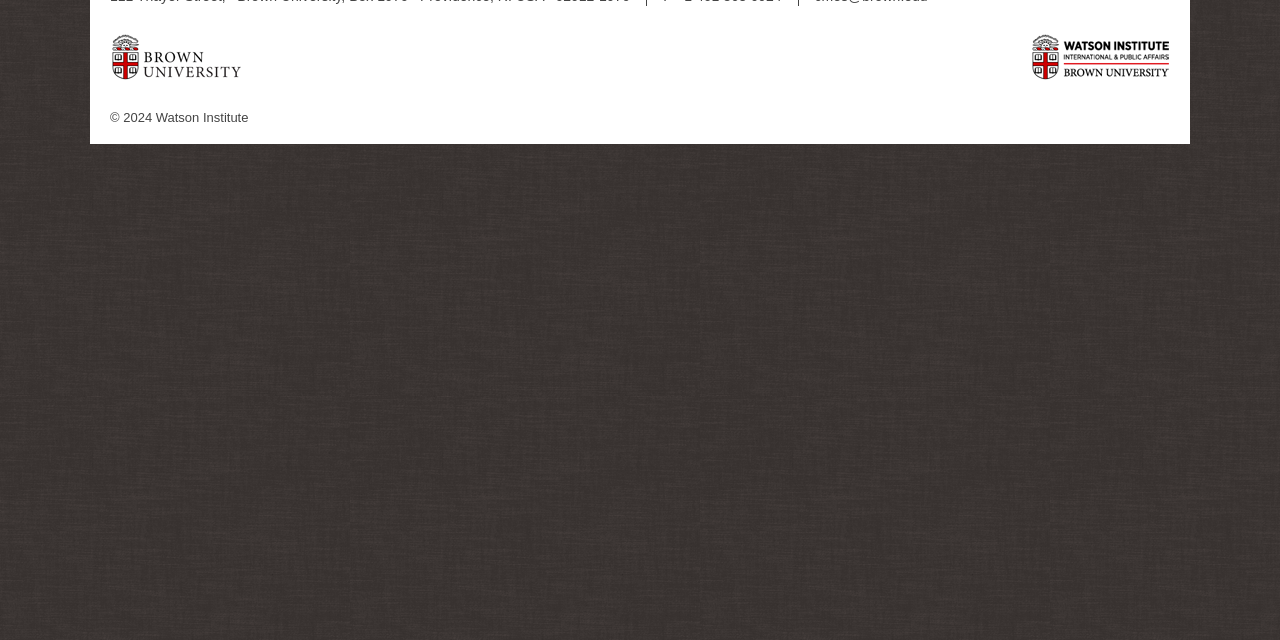Give the bounding box coordinates for the element described as: "title="Watson Institute home"".

[0.805, 0.108, 0.914, 0.133]